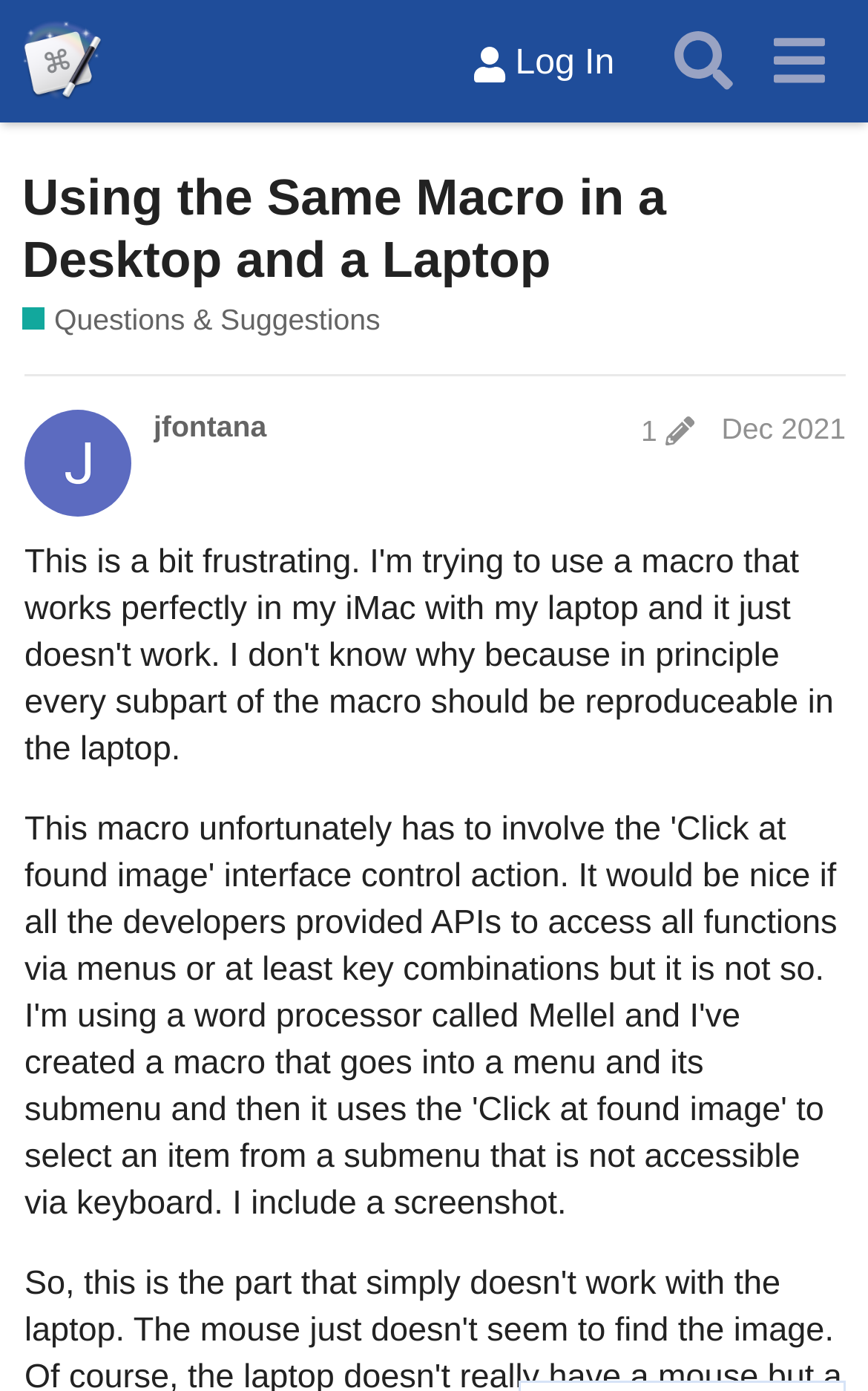Indicate the bounding box coordinates of the clickable region to achieve the following instruction: "Click the link to the original post."

[0.026, 0.12, 0.767, 0.208]